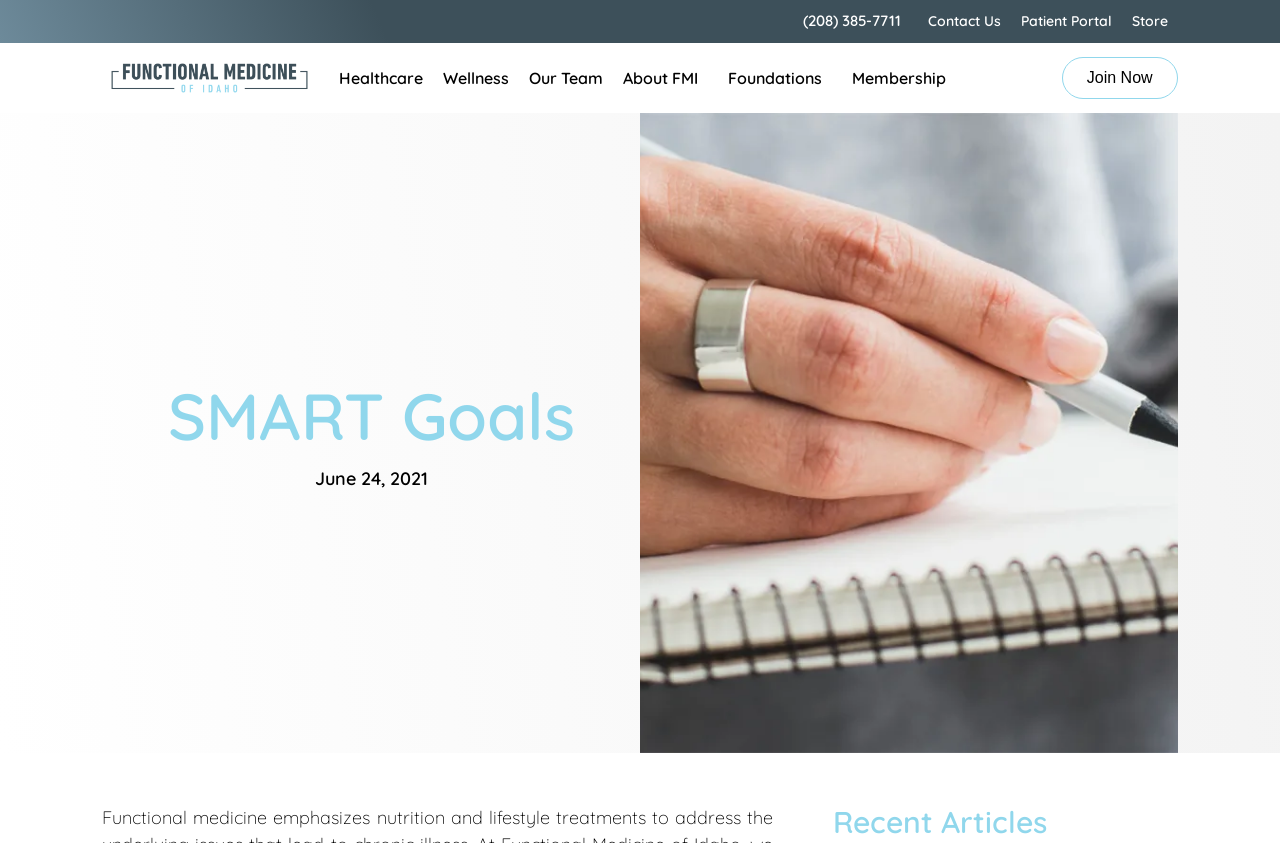Identify the bounding box coordinates for the element that needs to be clicked to fulfill this instruction: "View all posts". Provide the coordinates in the format of four float numbers between 0 and 1: [left, top, right, bottom].

None